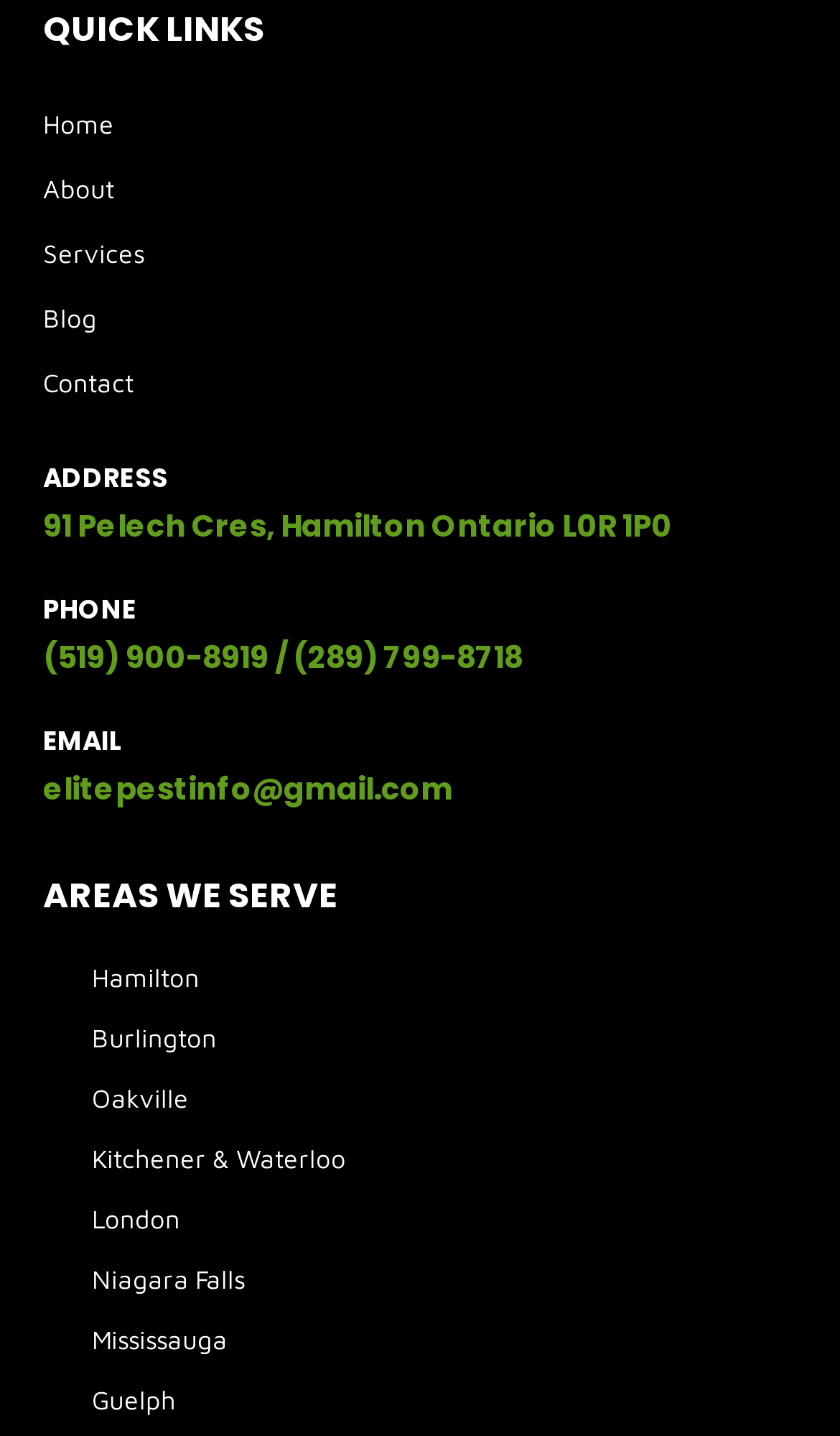Provide the bounding box coordinates for the UI element that is described by this text: "About". The coordinates should be in the form of four float numbers between 0 and 1: [left, top, right, bottom].

[0.051, 0.109, 0.949, 0.154]